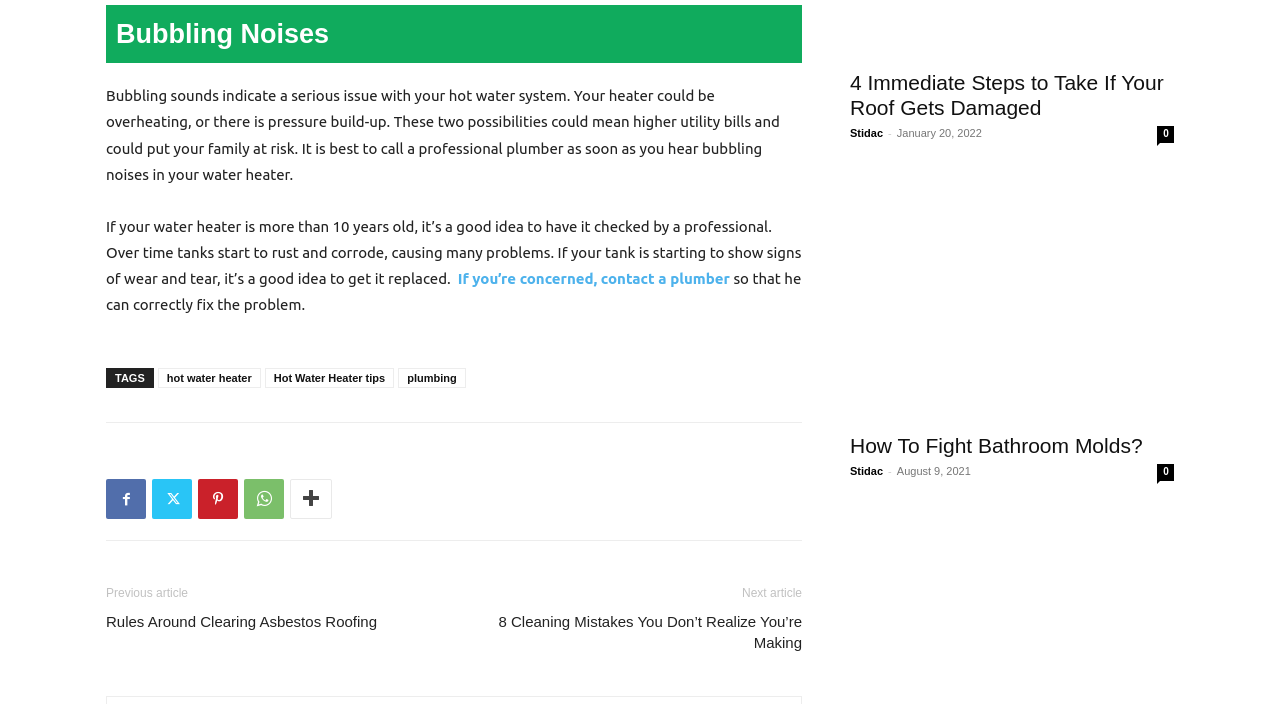Please identify the bounding box coordinates of the element on the webpage that should be clicked to follow this instruction: "Read more about hot water heater". The bounding box coordinates should be given as four float numbers between 0 and 1, formatted as [left, top, right, bottom].

[0.123, 0.523, 0.204, 0.551]